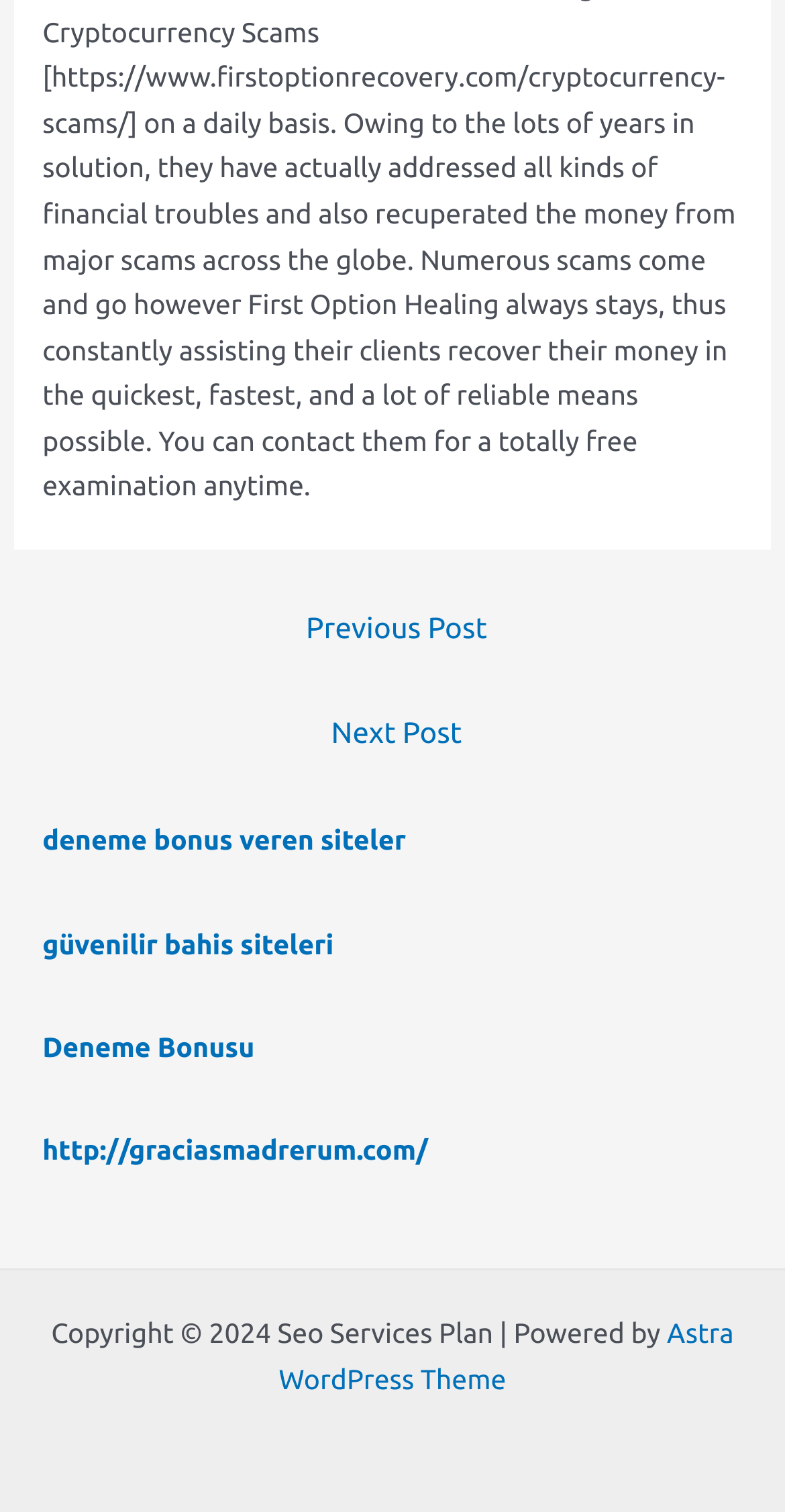Locate and provide the bounding box coordinates for the HTML element that matches this description: "Deneme Bonusu".

[0.054, 0.682, 0.324, 0.703]